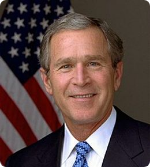Elaborate on the various elements present in the image.

The image features George W. Bush, the 43rd President of the United States, who served from 2001 to 2009. In this portrait, he is dressed in a dark suit with a light blue tie, smiling confidently. Behind him is an American flag, symbolizing his role as a national leader during significant events in U.S. history, including the September 11 attacks and subsequent wars. The accompanying text on the webpage explores Bush's political views as a conservative Republican, his religious beliefs as a Methodist following a background in both Episcopalian and Presbyterian faiths, and highlights key aspects of his presidency, indicating the profound impact of his faith on his decision-making during his time in office.